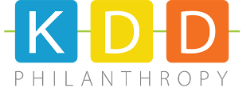Please answer the following query using a single word or phrase: 
What is written below the colorful initials?

PHILANTHROPY